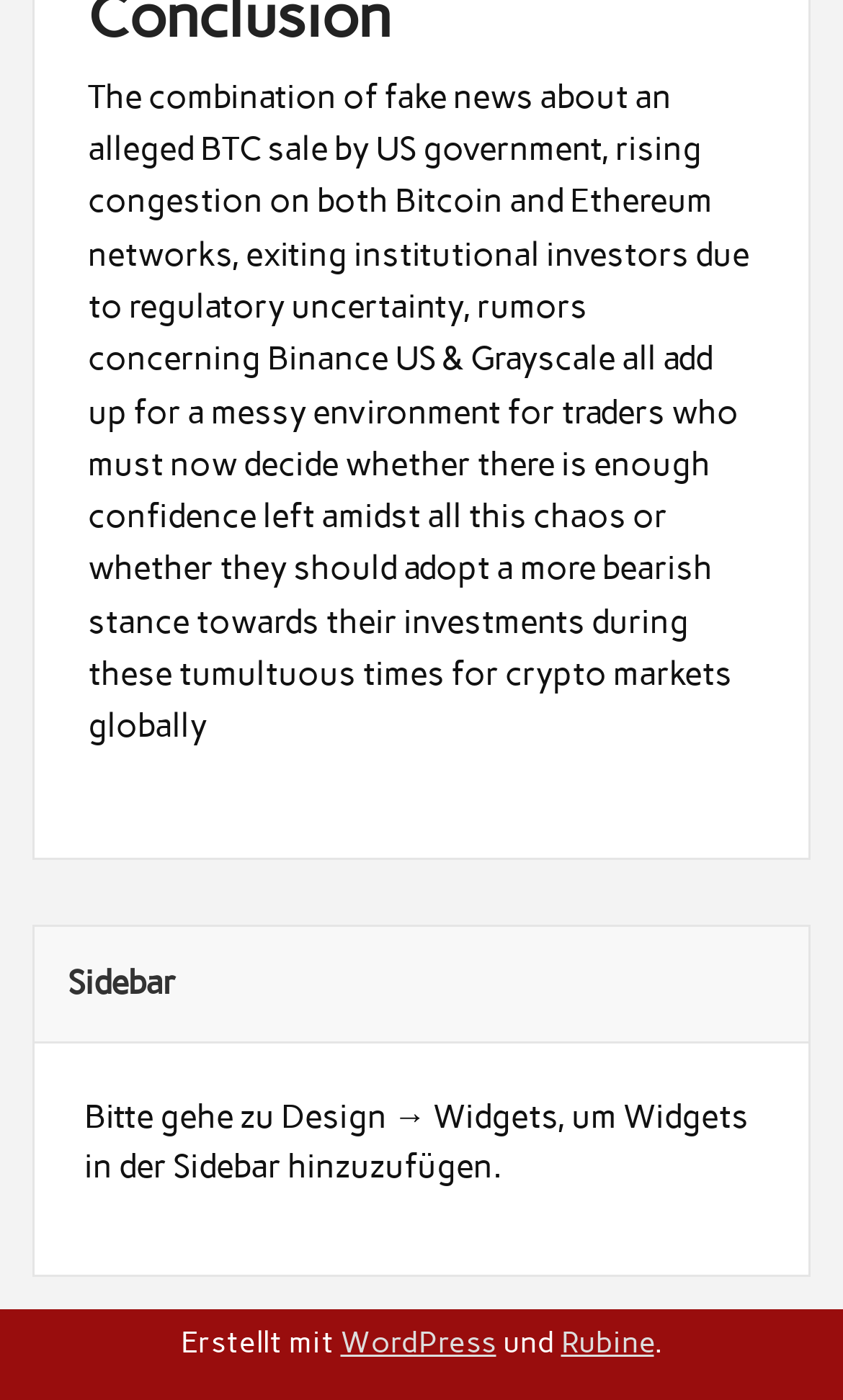What is the tone of the main article?
Using the image, give a concise answer in the form of a single word or short phrase.

Cautionary